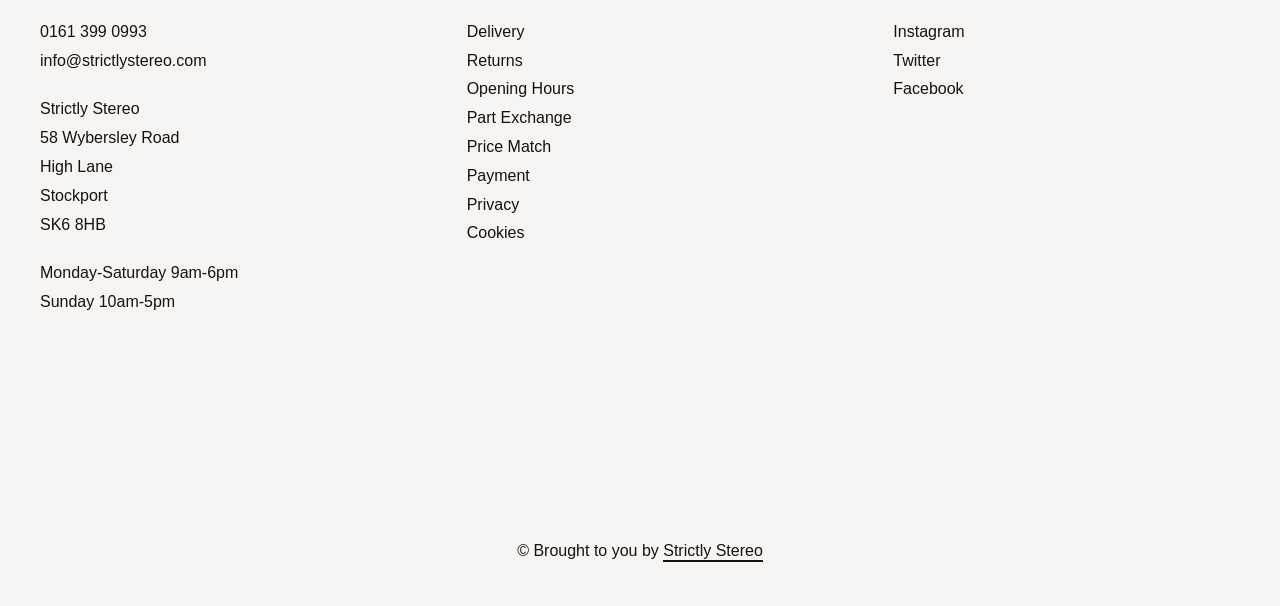Locate the bounding box coordinates for the element described below: "Opening Hours". The coordinates must be four float values between 0 and 1, formatted as [left, top, right, bottom].

[0.365, 0.133, 0.449, 0.166]